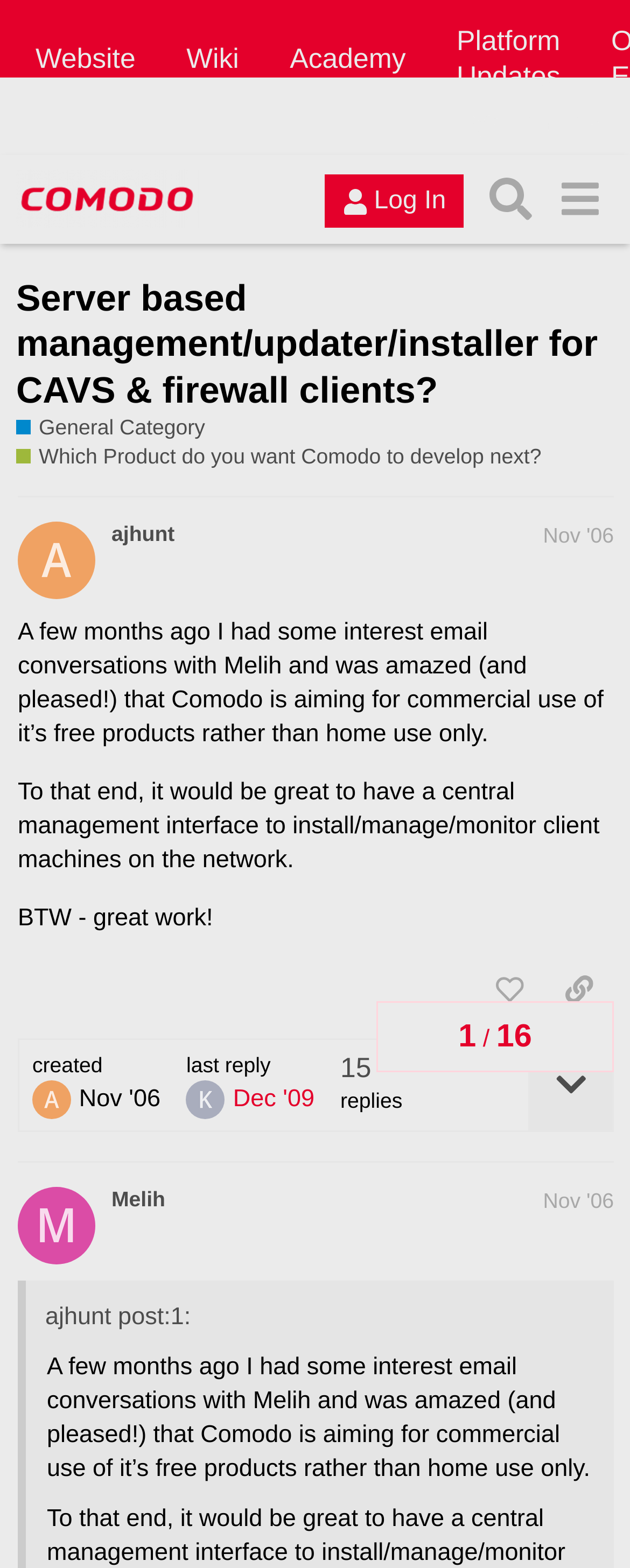Using the provided element description: "last replyDec '09", determine the bounding box coordinates of the corresponding UI element in the screenshot.

[0.296, 0.671, 0.499, 0.714]